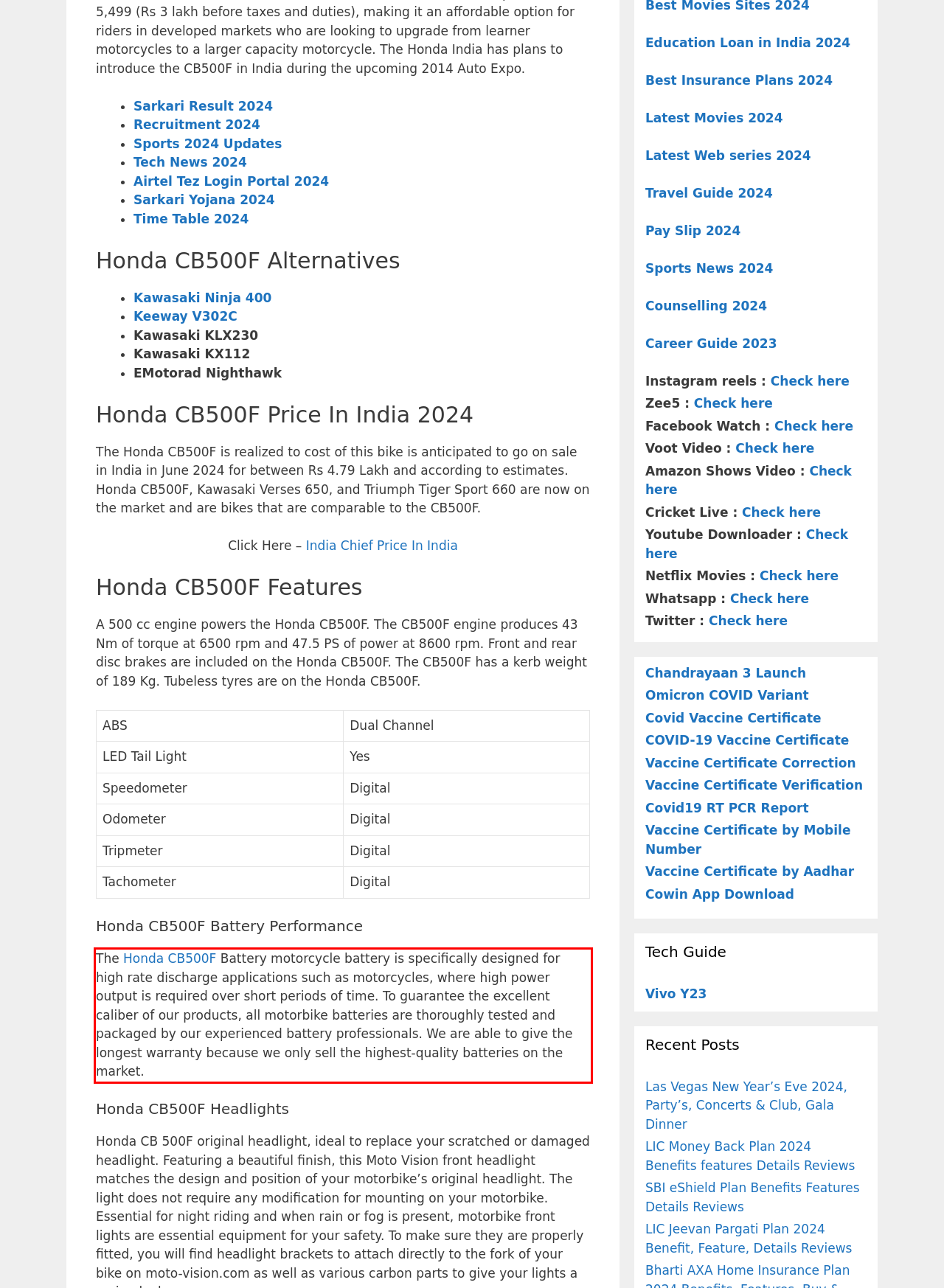Please identify the text within the red rectangular bounding box in the provided webpage screenshot.

The Honda CB500F Battery motorcycle battery is specifically designed for high rate discharge applications such as motorcycles, where high power output is required over short periods of time. To guarantee the excellent caliber of our products, all motorbike batteries are thoroughly tested and packaged by our experienced battery professionals. We are able to give the longest warranty because we only sell the highest-quality batteries on the market.